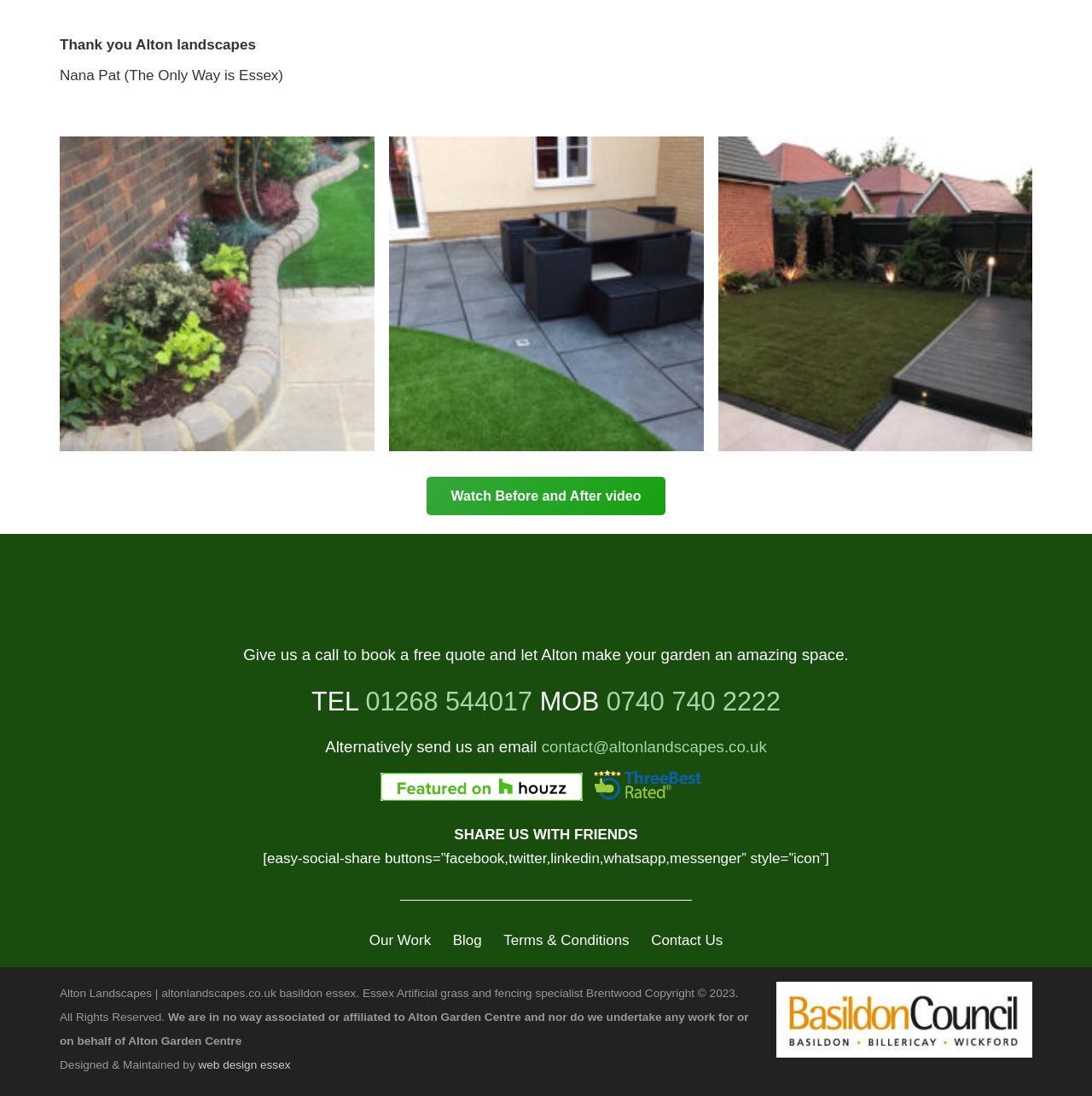Pinpoint the bounding box coordinates of the clickable area necessary to execute the following instruction: "Send an email to contact@altonlandscapes.co.uk". The coordinates should be given as four float numbers between 0 and 1, namely [left, top, right, bottom].

[0.496, 0.673, 0.702, 0.69]